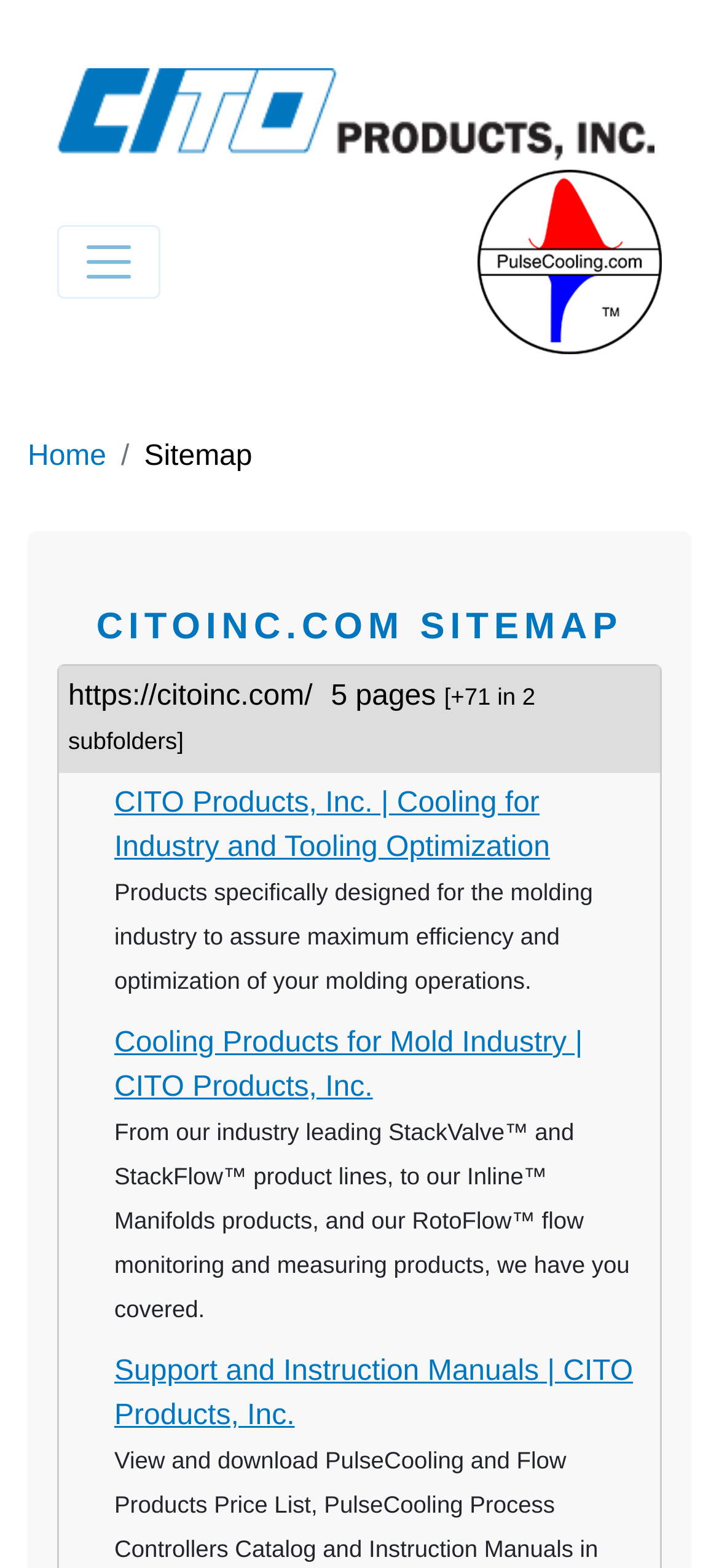Identify the bounding box of the UI component described as: "Home".

[0.038, 0.281, 0.148, 0.301]